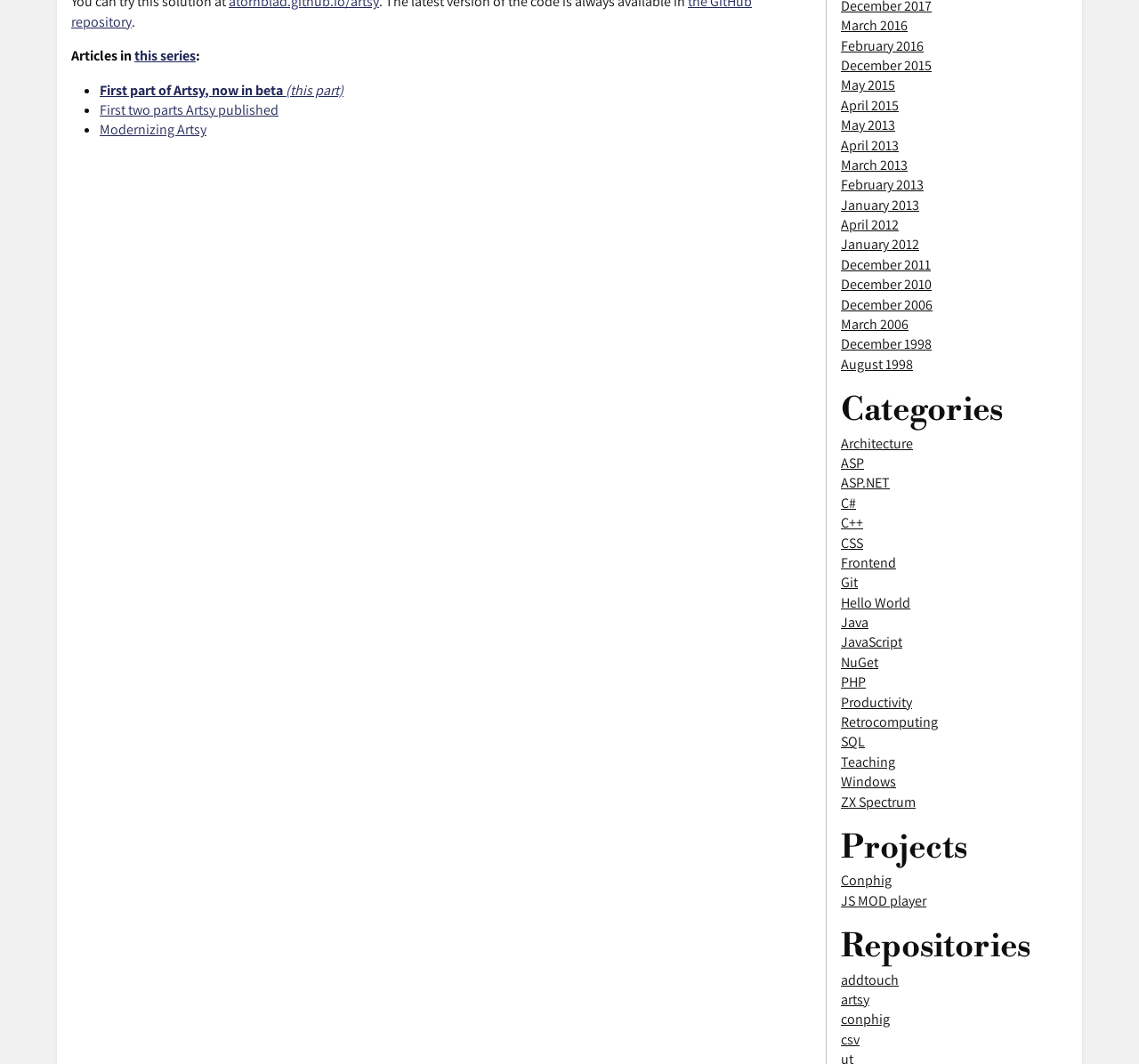Please specify the bounding box coordinates in the format (top-left x, top-left y, bottom-right x, bottom-right y), with all values as floating point numbers between 0 and 1. Identify the bounding box of the UI element described by: title="RUICHEN solar stud LinkedIn"

None